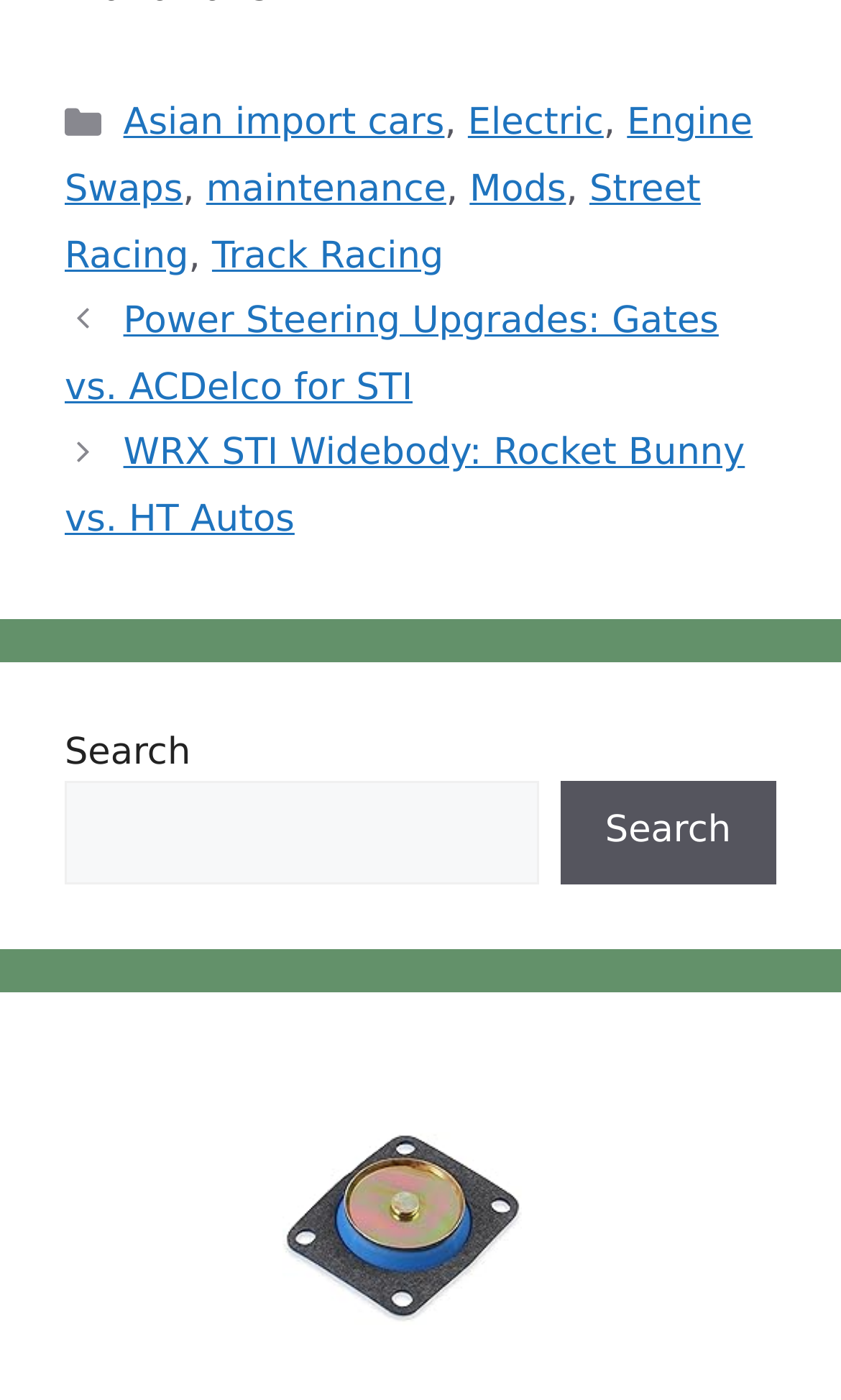Answer this question in one word or a short phrase: What is the purpose of the search box?

To search the website